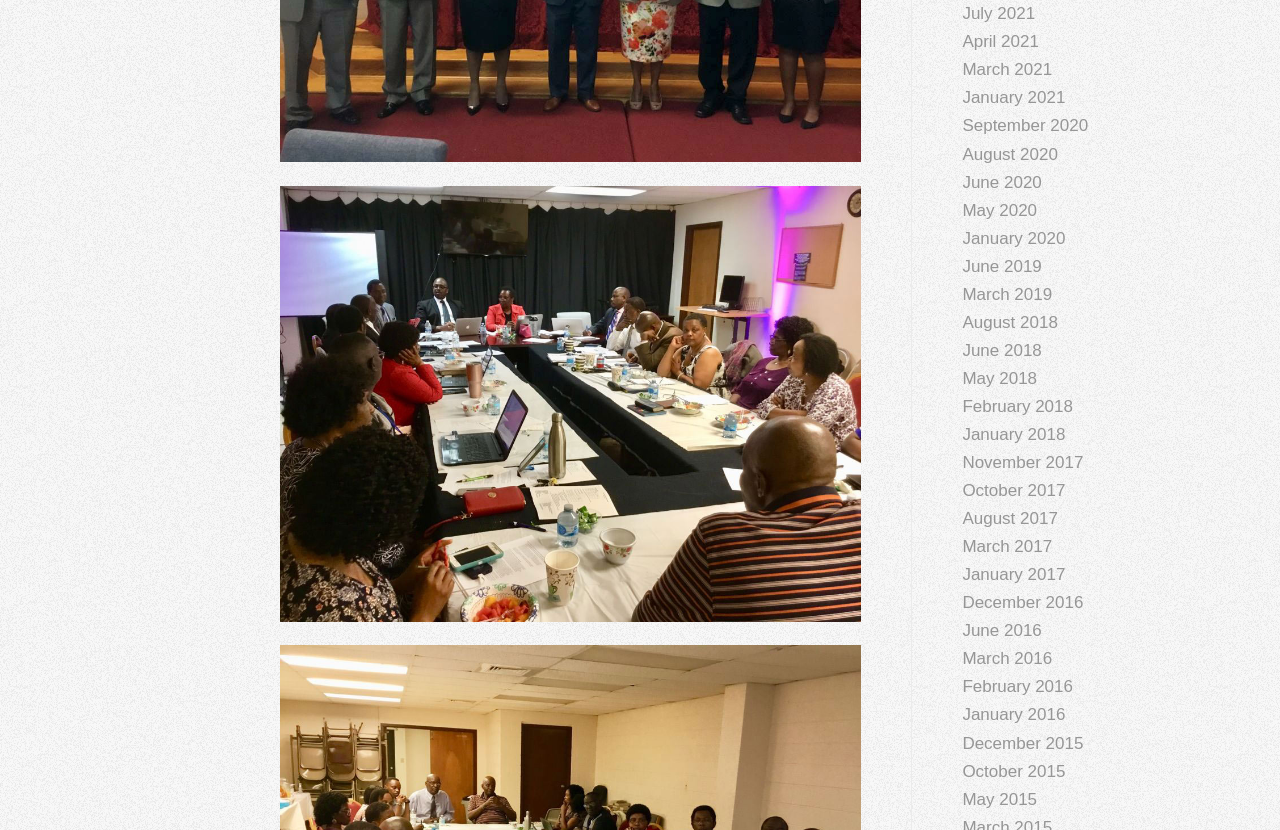How many links are there for the year 2018?
Analyze the image and provide a thorough answer to the question.

I counted the number of links for the year 2018 and found that there are three links: August 2018, June 2018, and February 2018.